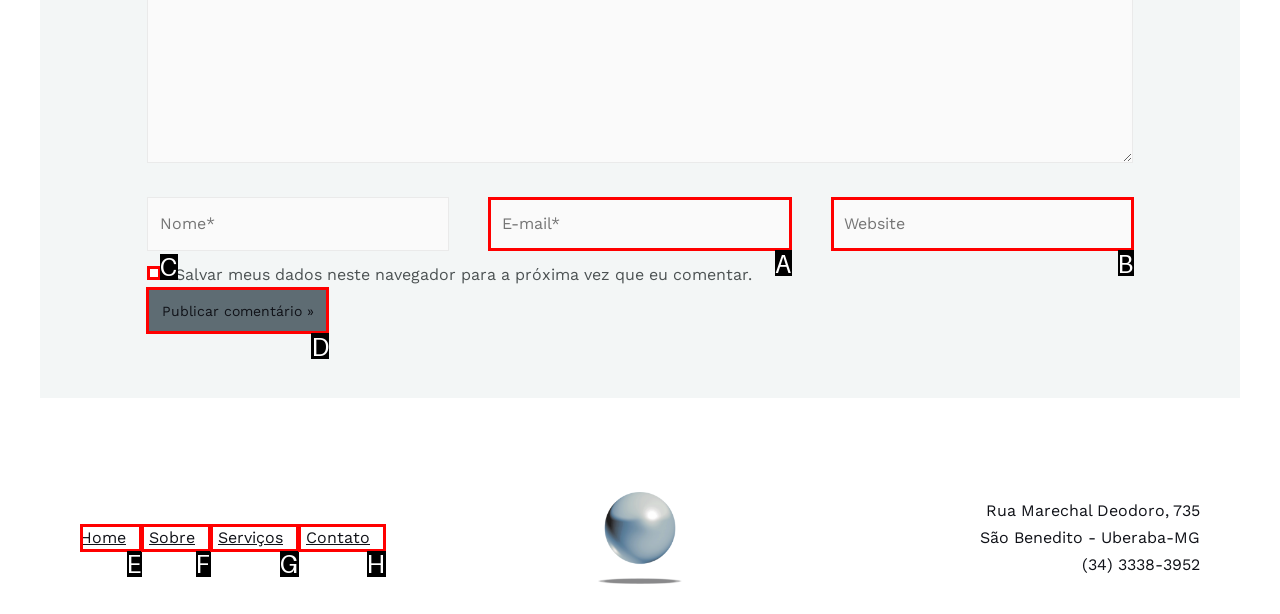Identify the letter of the option to click in order to Read about the story. Answer with the letter directly.

None